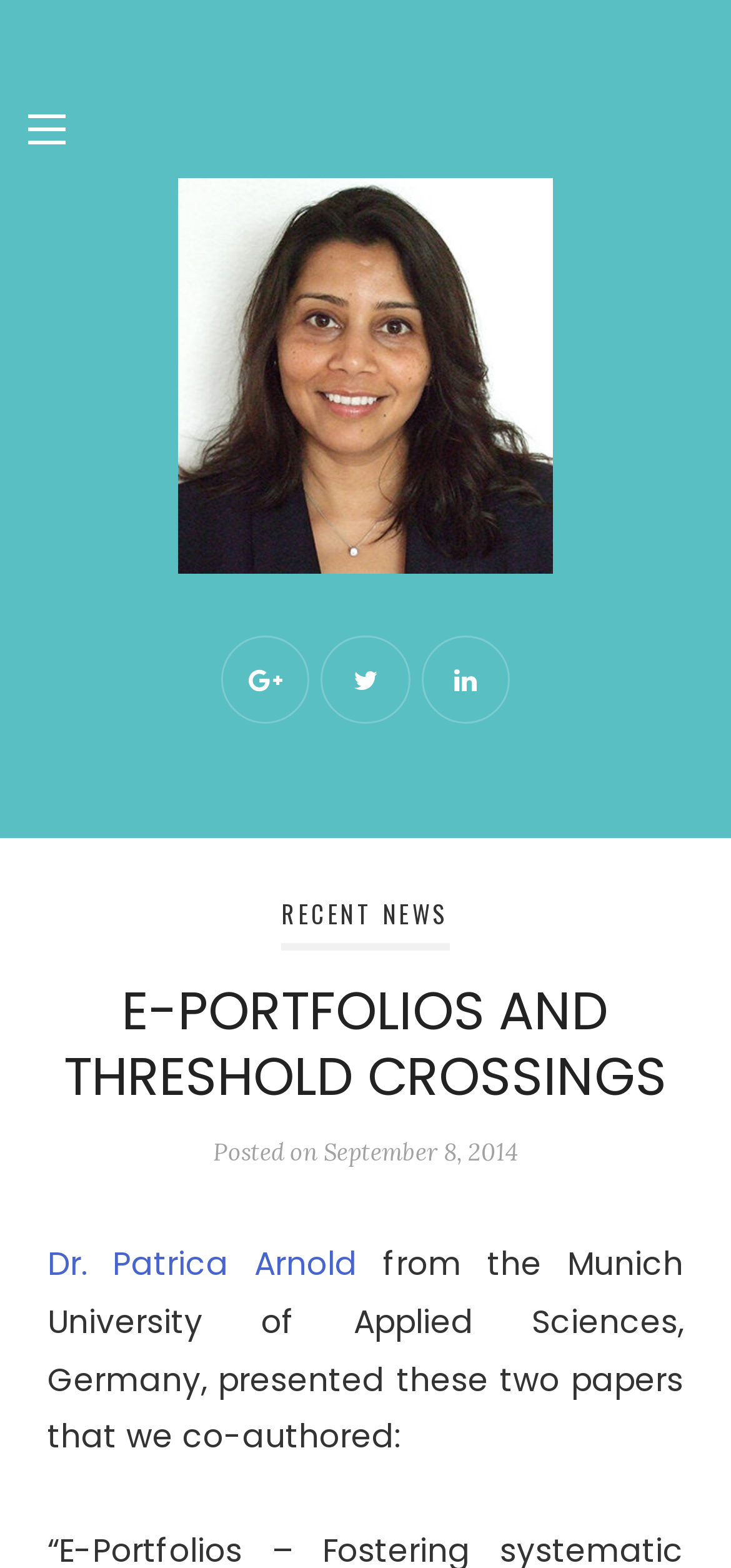What is the institution of Dr. Patrica Arnold?
Look at the image and answer the question with a single word or phrase.

Munich University of Applied Sciences, Germany